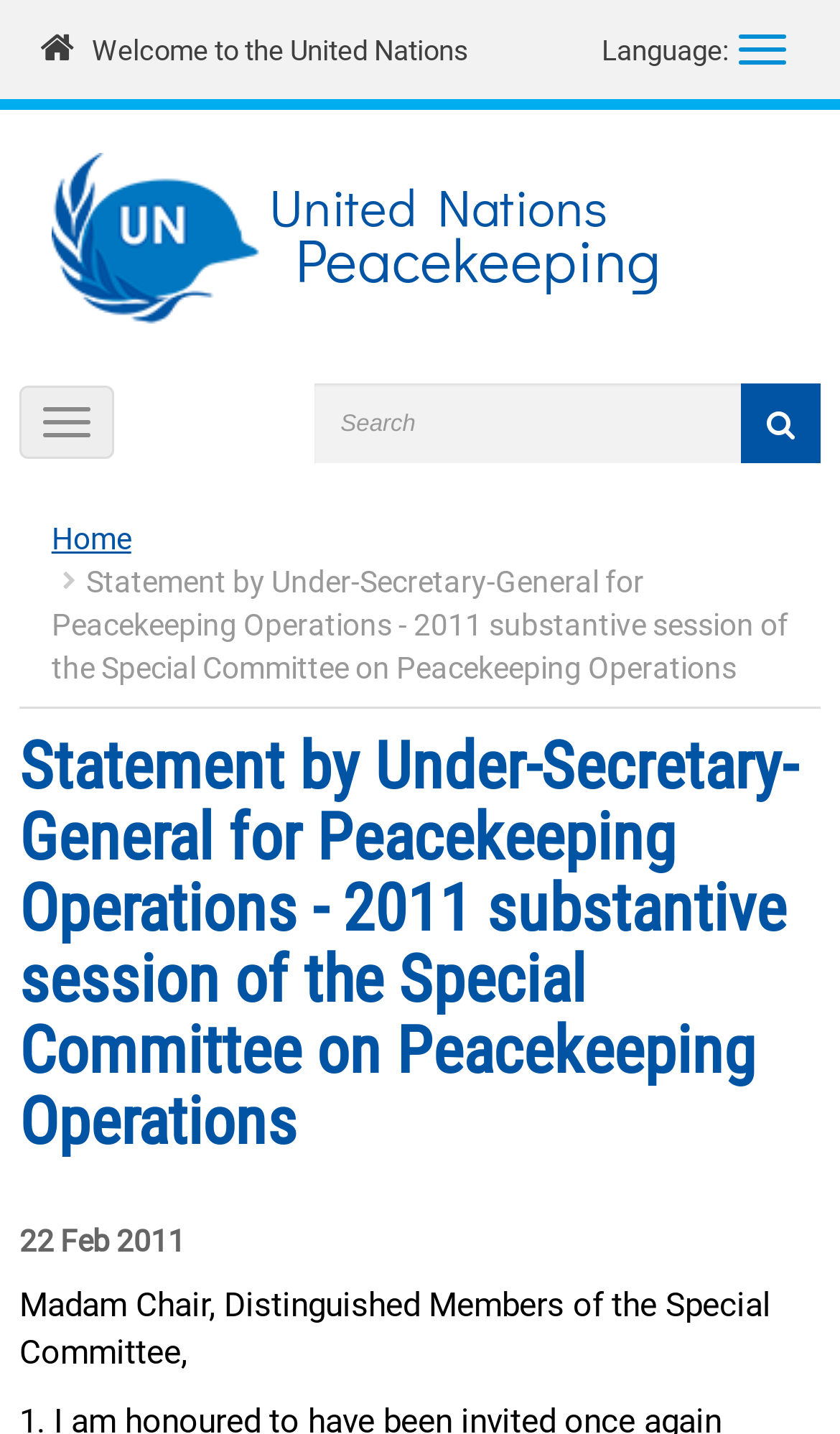Please locate the clickable area by providing the bounding box coordinates to follow this instruction: "Click the 'Home' link".

[0.023, 0.107, 0.351, 0.227]